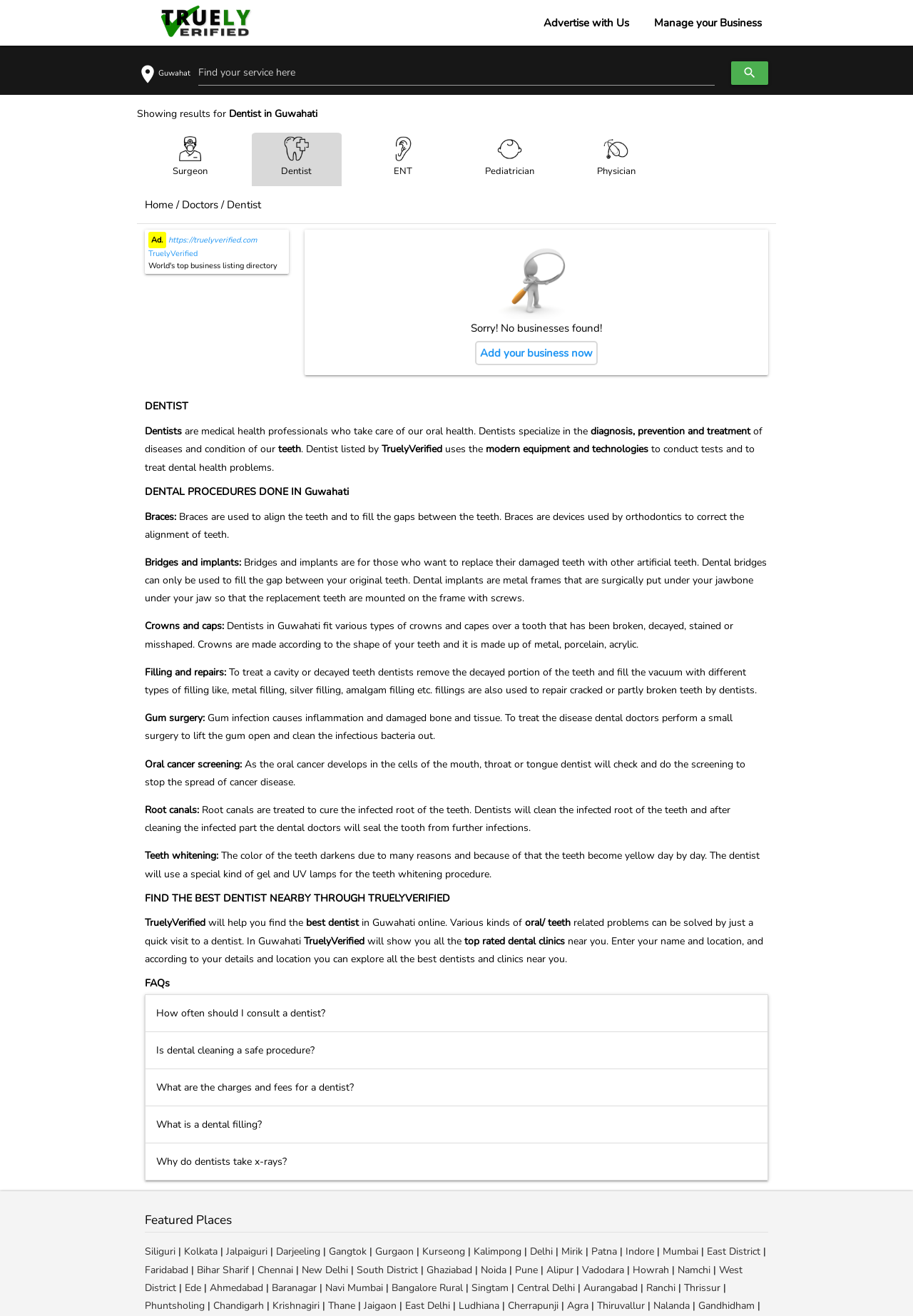Find the bounding box coordinates for the HTML element described as: "Cherrapunji". The coordinates should consist of four float values between 0 and 1, i.e., [left, top, right, bottom].

[0.556, 0.987, 0.612, 0.997]